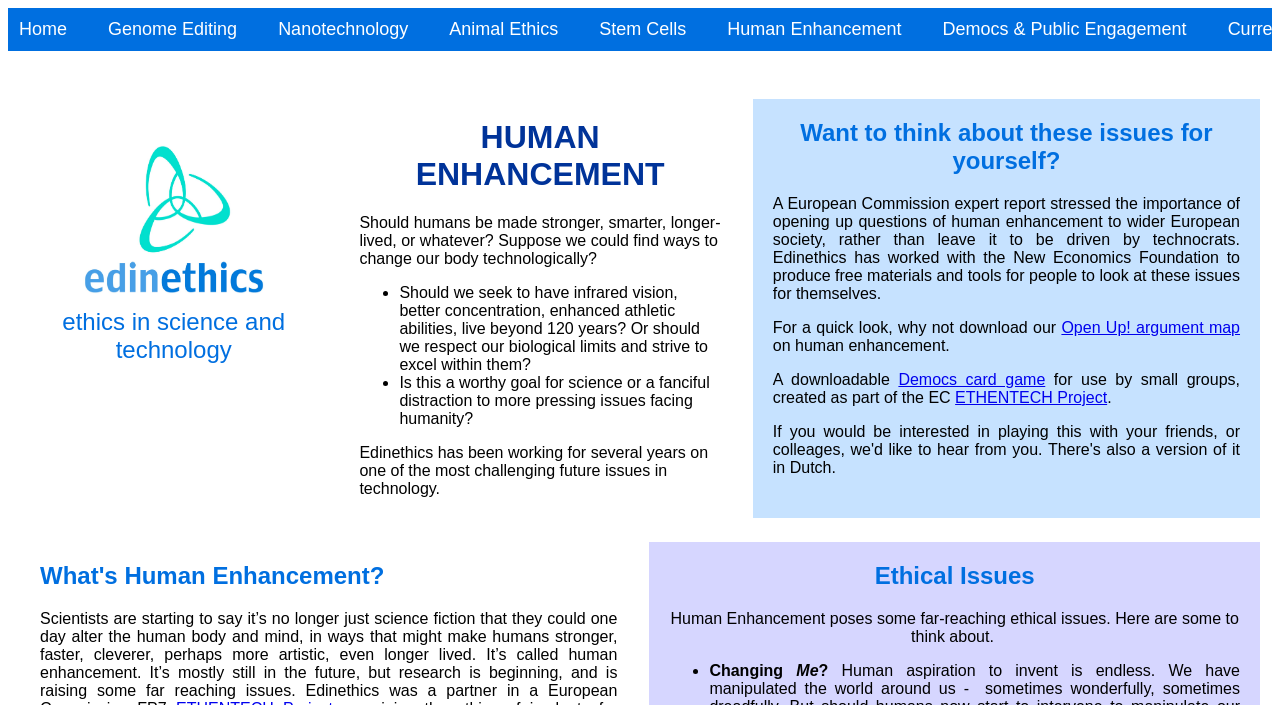What is the purpose of the Democs card game?
Based on the screenshot, answer the question with a single word or phrase.

For use by small groups